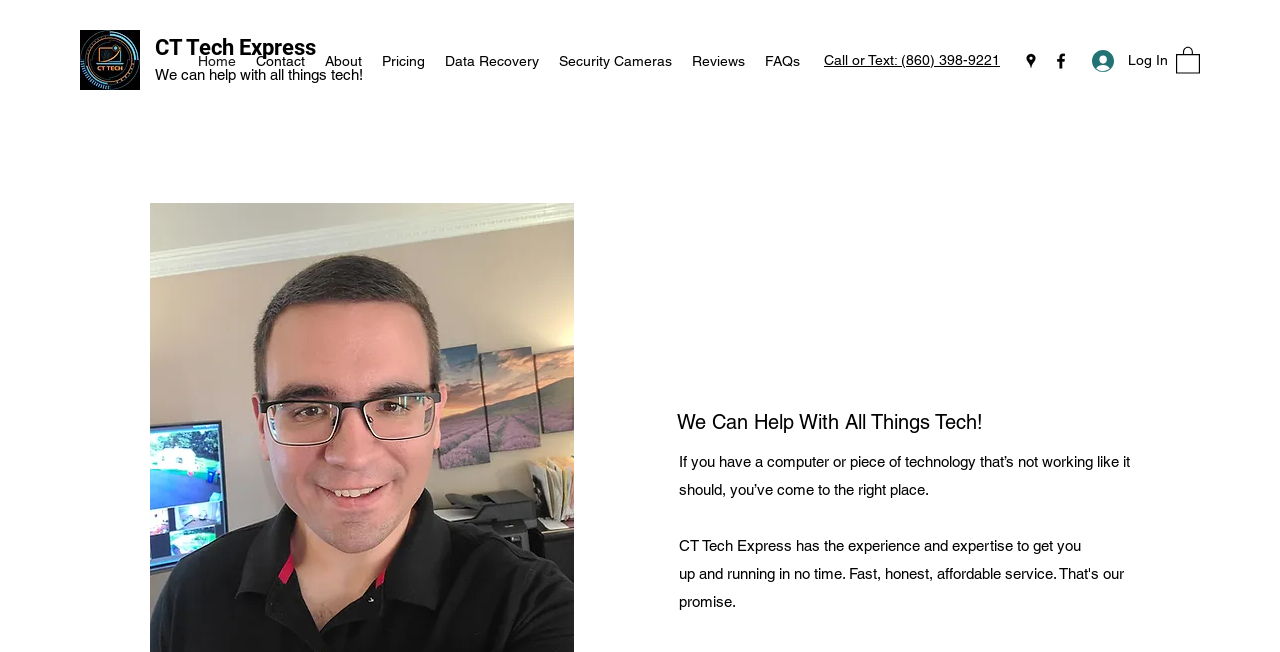How many navigation links are there?
Give a detailed response to the question by analyzing the screenshot.

I counted the number of link elements inside the 'Site' navigation element, which are 'Home', 'Contact', 'About', 'Pricing', 'Data Recovery', 'Security Cameras', and 'Reviews', so there are 7 navigation links.